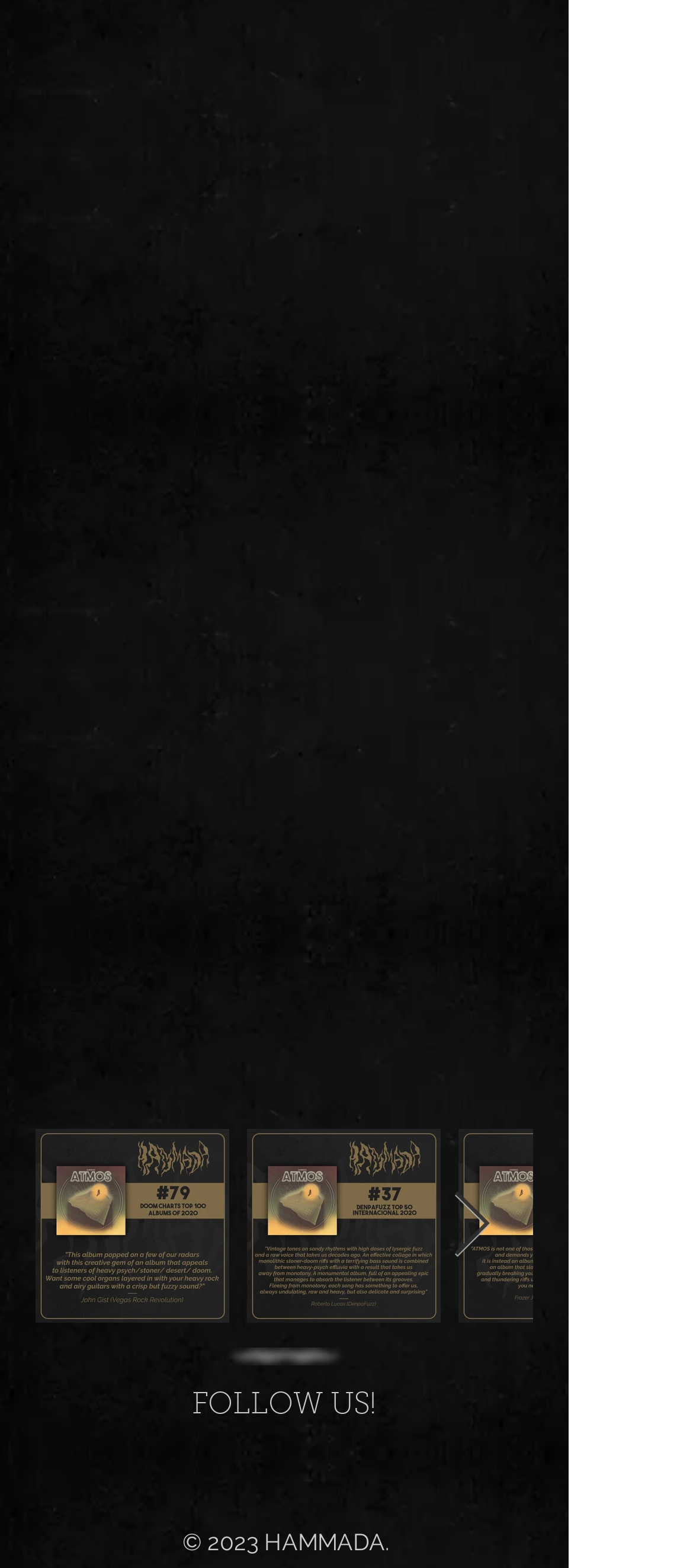Identify the bounding box coordinates of the element that should be clicked to fulfill this task: "Read the review from Doomed & Stoned". The coordinates should be provided as four float numbers between 0 and 1, i.e., [left, top, right, bottom].

[0.046, 0.543, 0.749, 0.697]